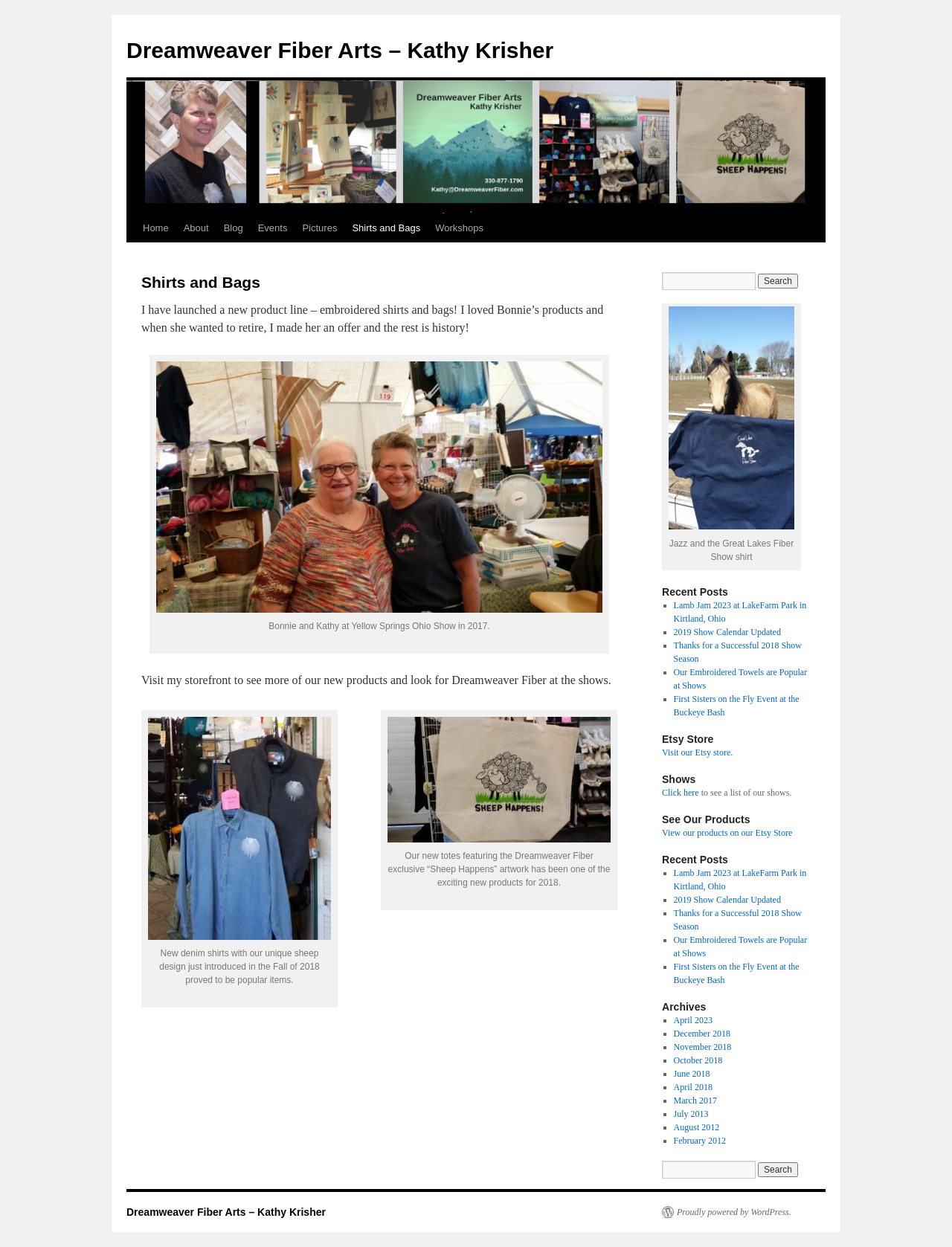Please identify the bounding box coordinates of the element's region that should be clicked to execute the following instruction: "View the 'Shirts and Bags' page". The bounding box coordinates must be four float numbers between 0 and 1, i.e., [left, top, right, bottom].

[0.362, 0.172, 0.449, 0.194]